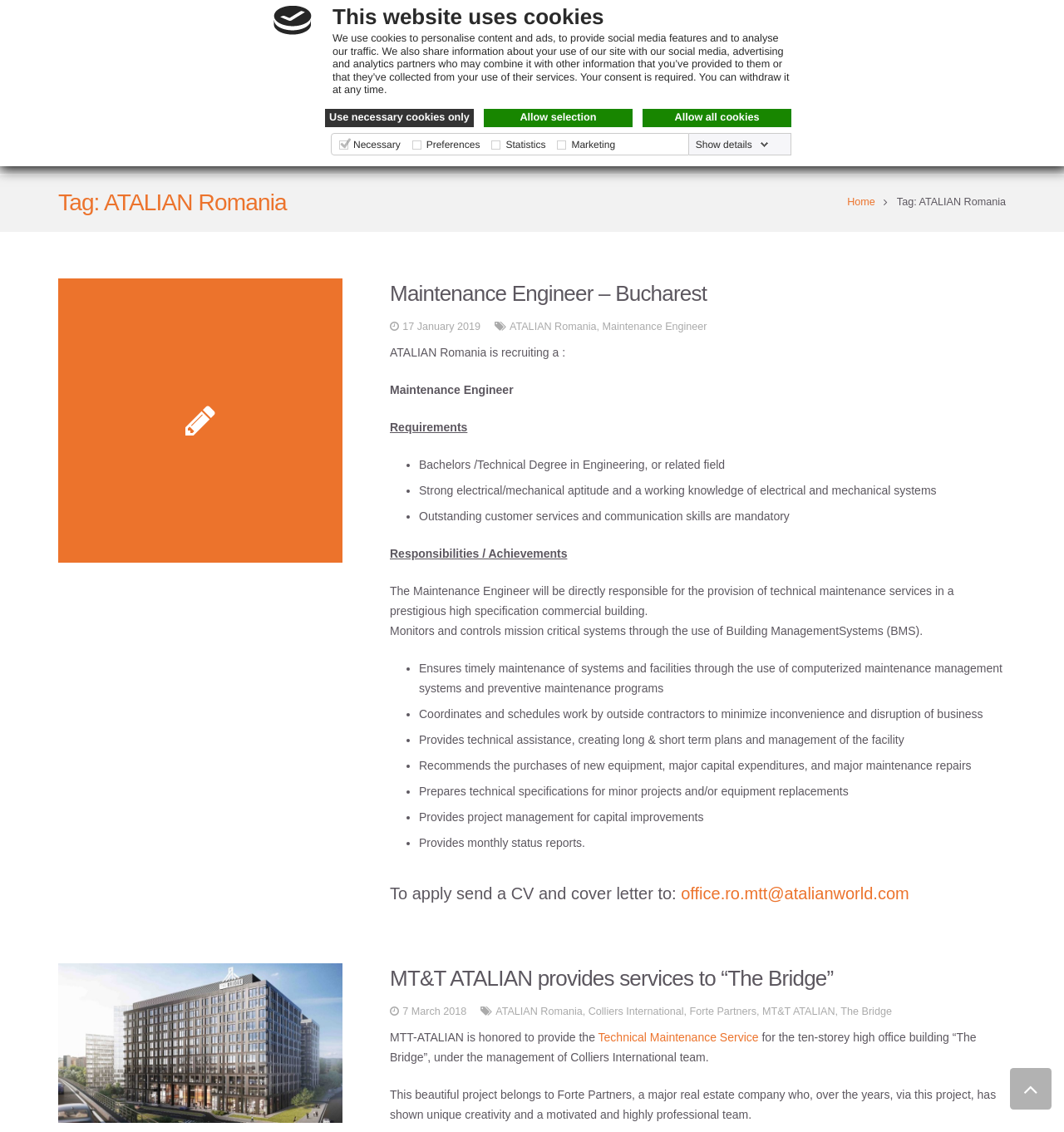Specify the bounding box coordinates of the region I need to click to perform the following instruction: "Read about the Maintenance Engineer job". The coordinates must be four float numbers in the range of 0 to 1, i.e., [left, top, right, bottom].

[0.366, 0.246, 0.945, 0.273]